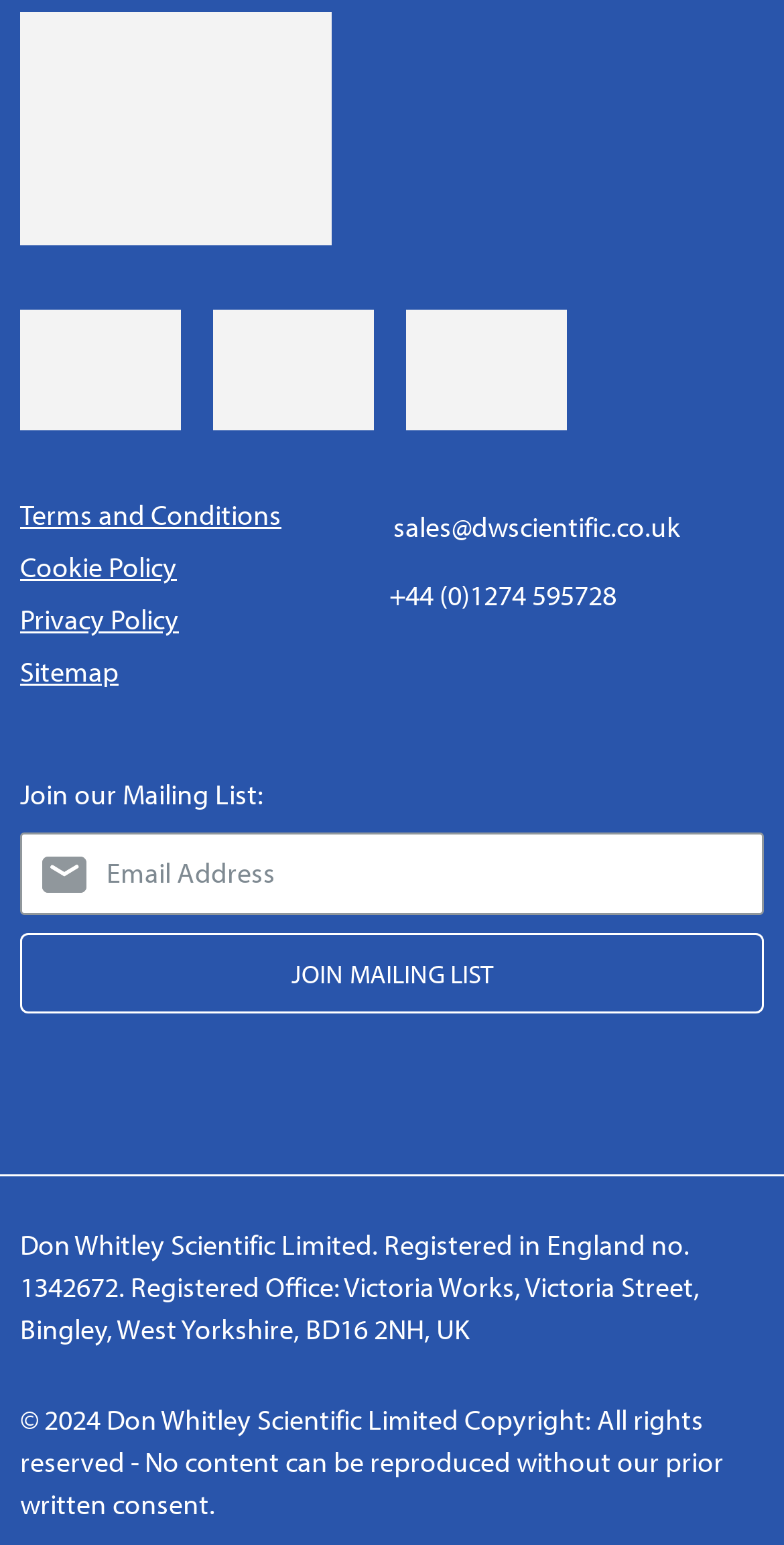Give a short answer using one word or phrase for the question:
How many social media icons are displayed on the webpage?

4